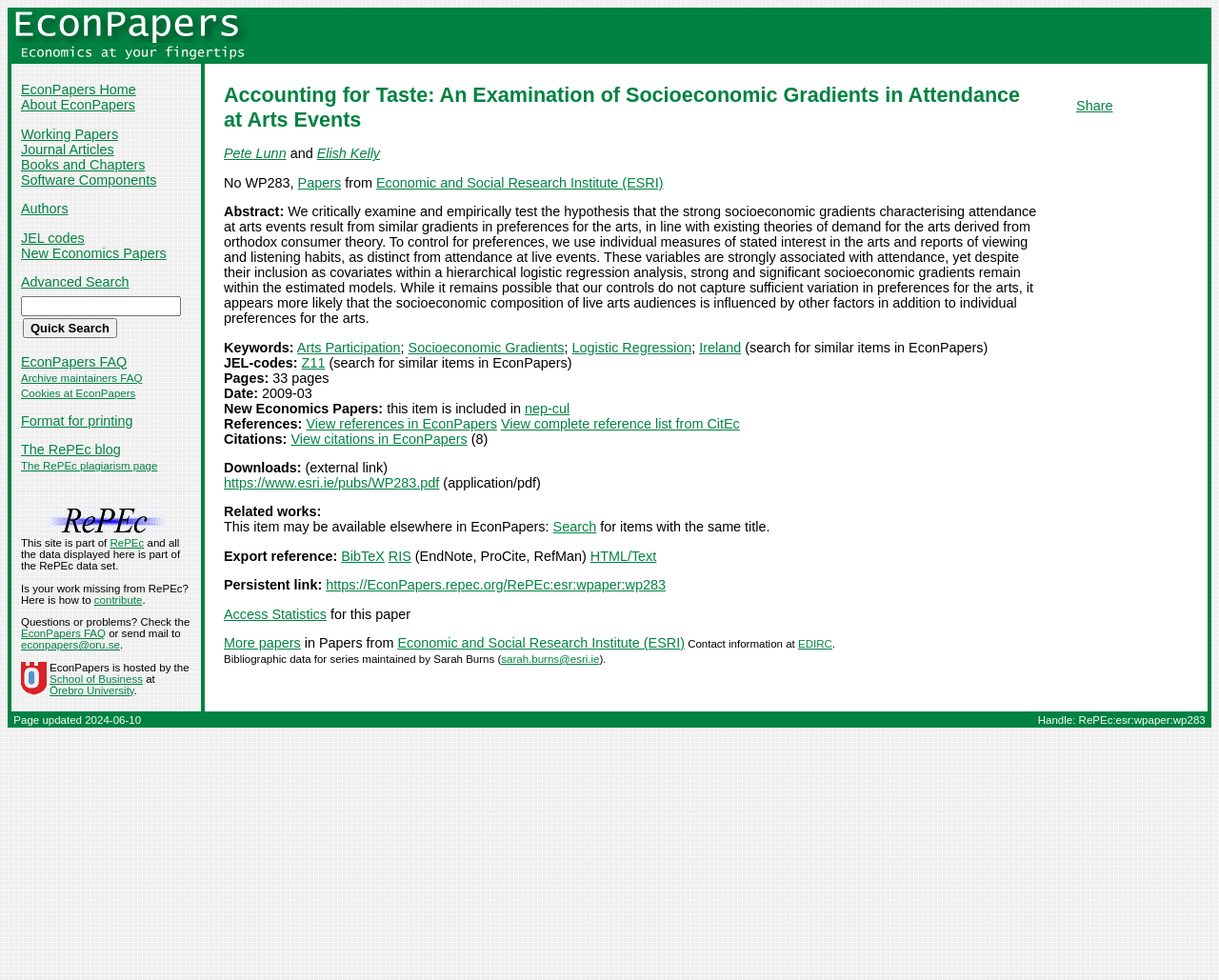How many pages does the paper have?
Kindly offer a comprehensive and detailed response to the question.

I found the number of pages of the paper by looking at the main content section of the webpage, where it is mentioned as 'Pages: 33 pages'.